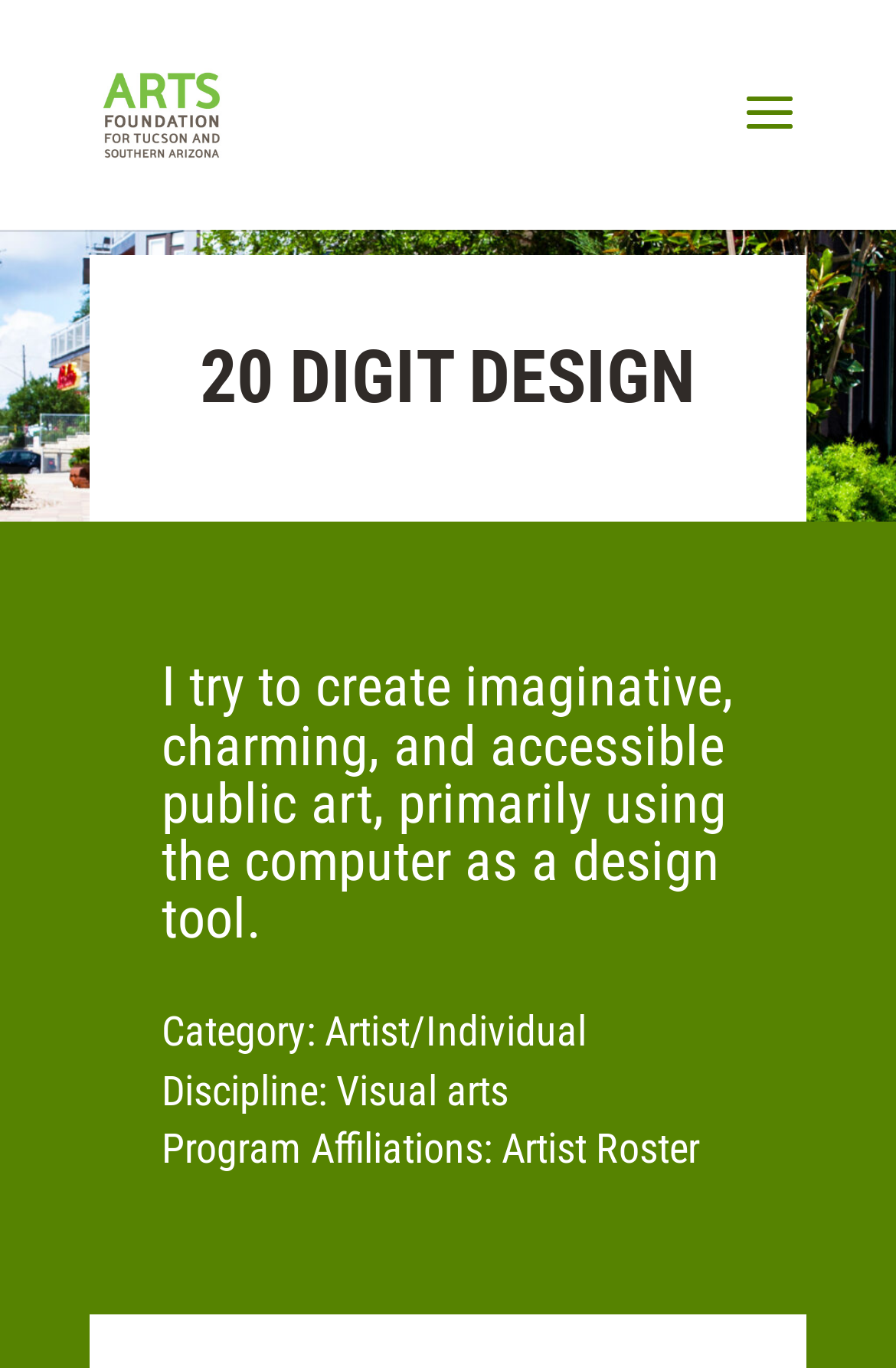Using the given description, provide the bounding box coordinates formatted as (top-left x, top-left y, bottom-right x, bottom-right y), with all values being floating point numbers between 0 and 1. Description: Artist/Individual

[0.362, 0.736, 0.654, 0.772]